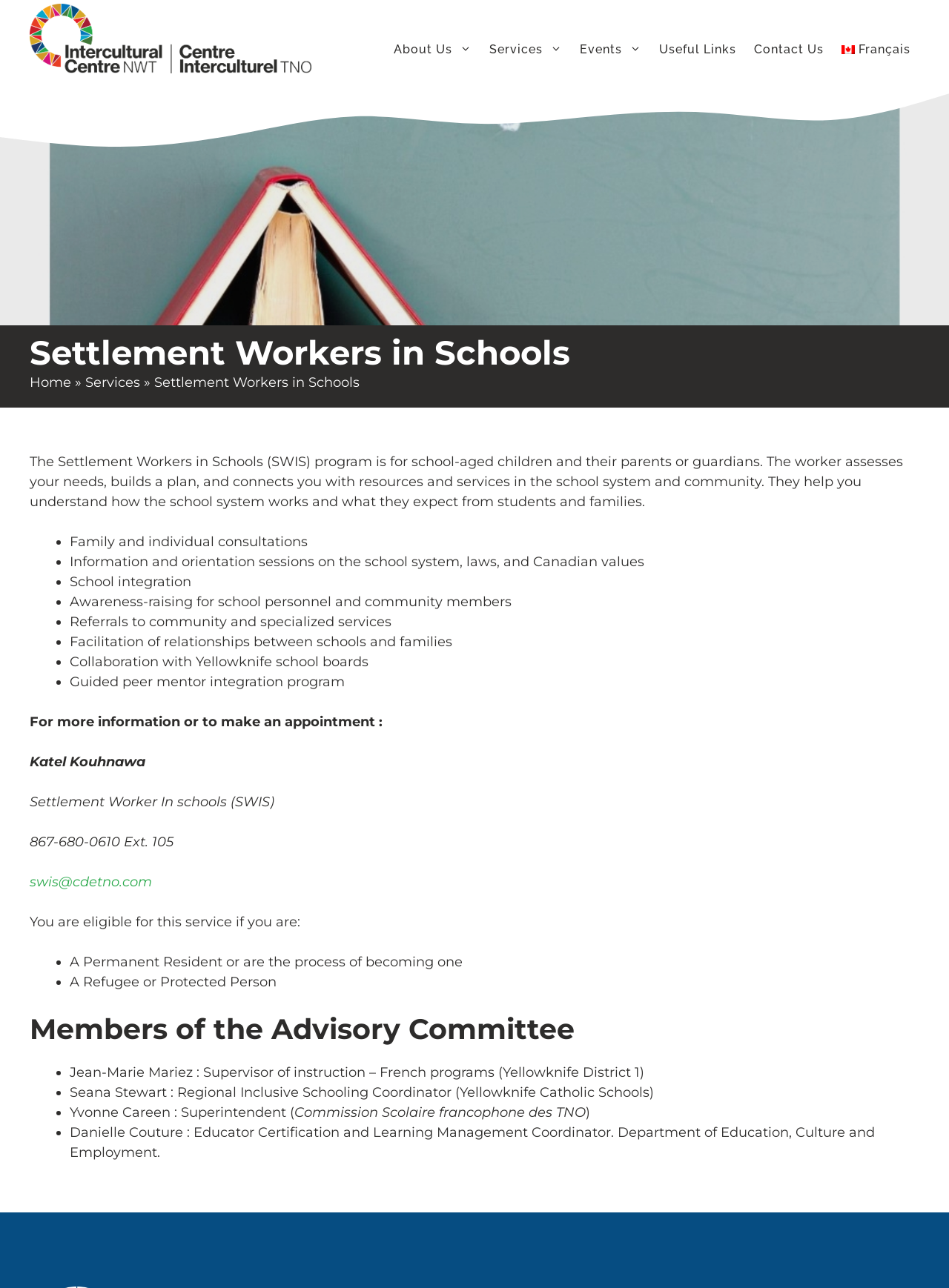Please specify the bounding box coordinates for the clickable region that will help you carry out the instruction: "Click the 'swis@cdetno.com' email link".

[0.031, 0.678, 0.16, 0.691]